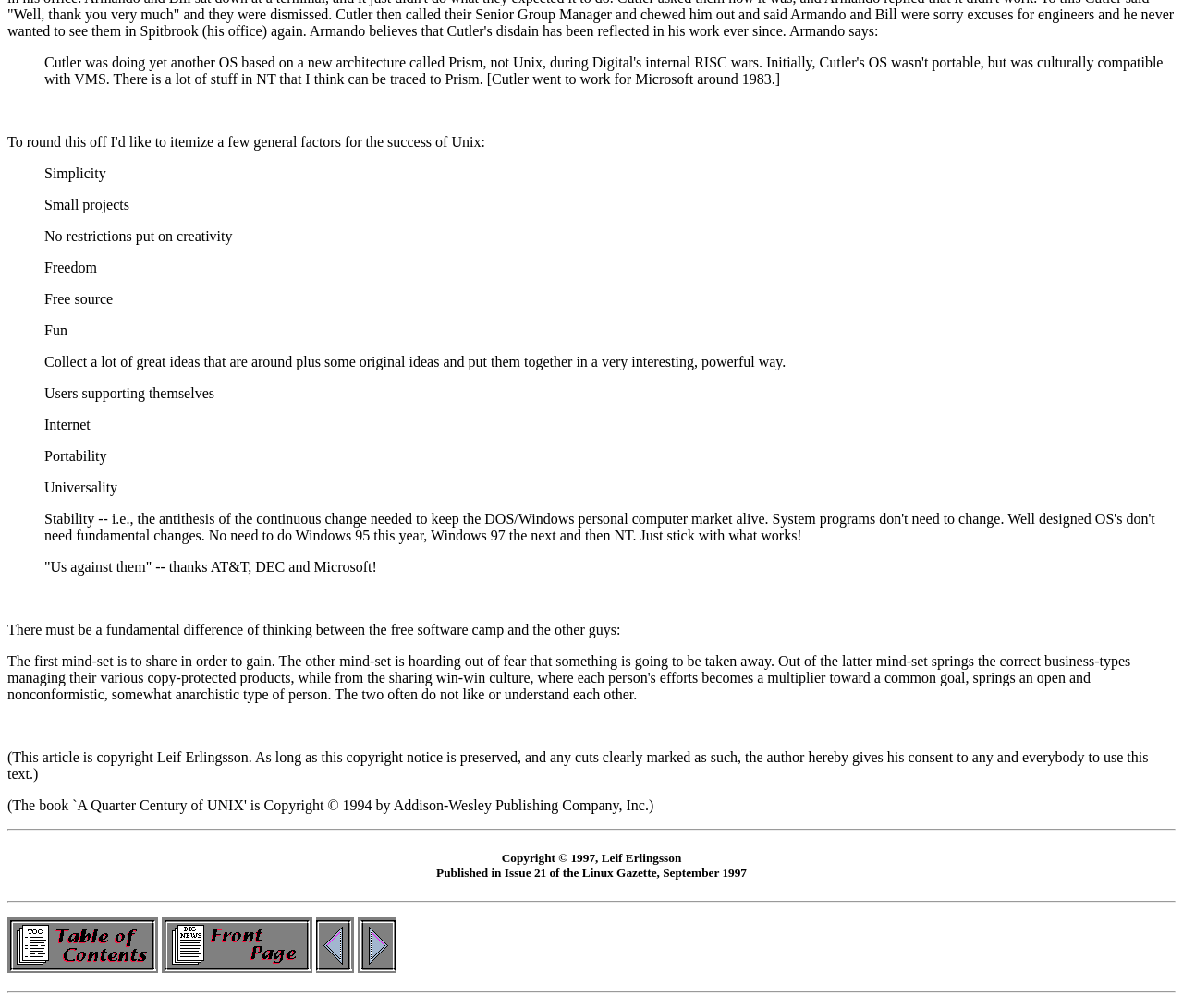What is the orientation of the separator at the bottom of the page?
Offer a detailed and full explanation in response to the question.

The orientation of the separator at the bottom of the page is 'horizontal' which is mentioned in the separator element with the bounding box coordinates [0.006, 0.984, 0.994, 0.985]